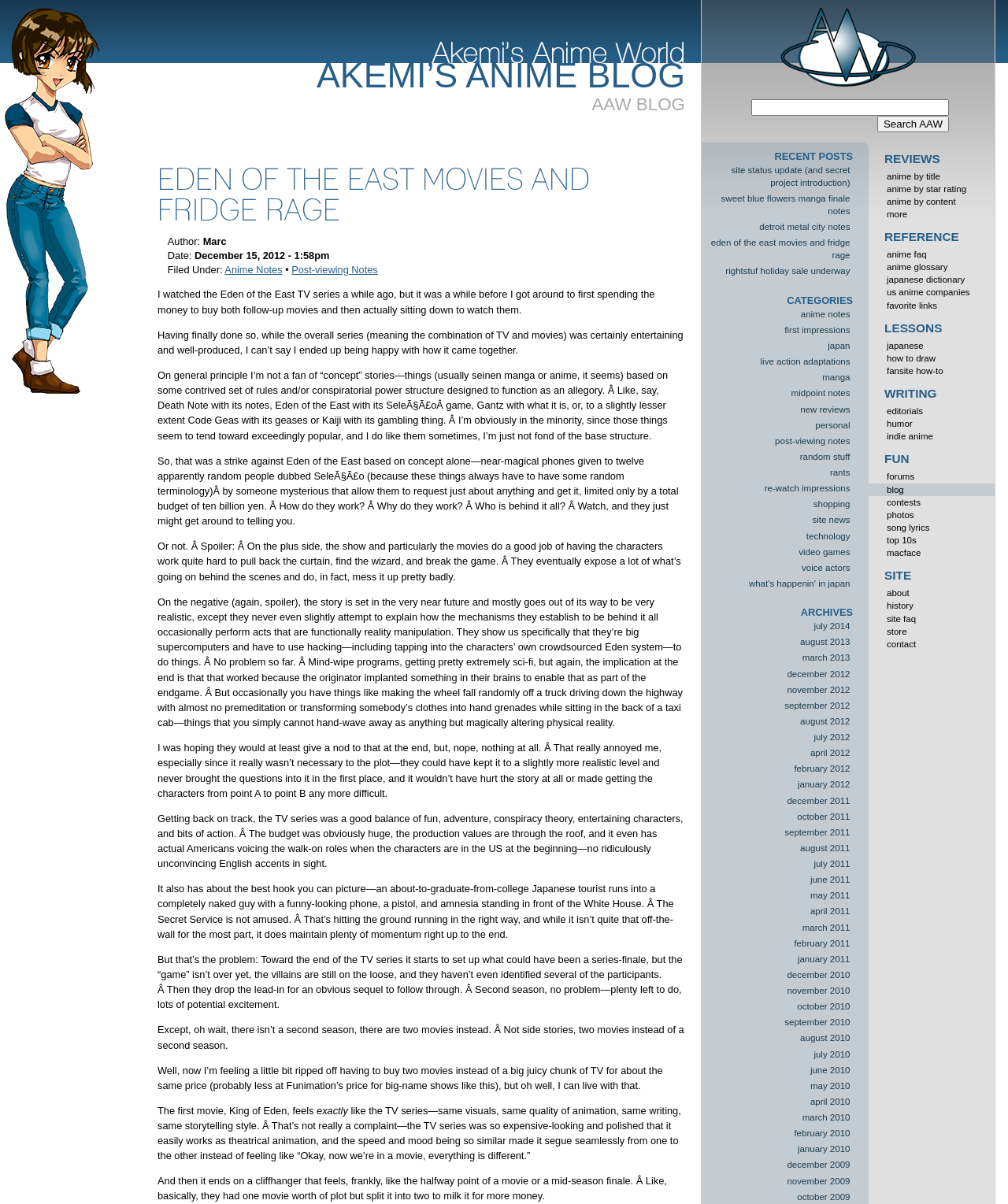Explain the contents of the webpage comprehensively.

This webpage is Akemi's Anime Blog, which appears to be a personal blog focused on anime reviews and discussions. At the top of the page, there is a heading "Akemi's Anime Blog" with a link to "Akemi's Anime World" and an image of the same name. Below this, there is a heading "EDEN OF THE EAST MOVIES AND FRIDGE RAGE" with a link to the same title.

The main content of the page is a blog post discussing the author's thoughts on the Eden of the East TV series and movies. The post is divided into several paragraphs, each discussing a different aspect of the series, such as the concept, characters, and production values. The author expresses their opinions on the series, both positive and negative, and provides some spoilers.

To the right of the main content, there are several sections with links to other parts of the blog, including "REVIEWS", "REFERENCE", "LESSONS", "WRITING", "FUN", and "SITE". These sections contain links to various articles, tutorials, and resources related to anime and Japanese culture.

At the bottom of the page, there is a section titled "RECENT POSTS" with links to other blog posts, and a section titled "CATEGORIES" with links to different categories of posts, such as "anime notes", "first impressions", and "manga".